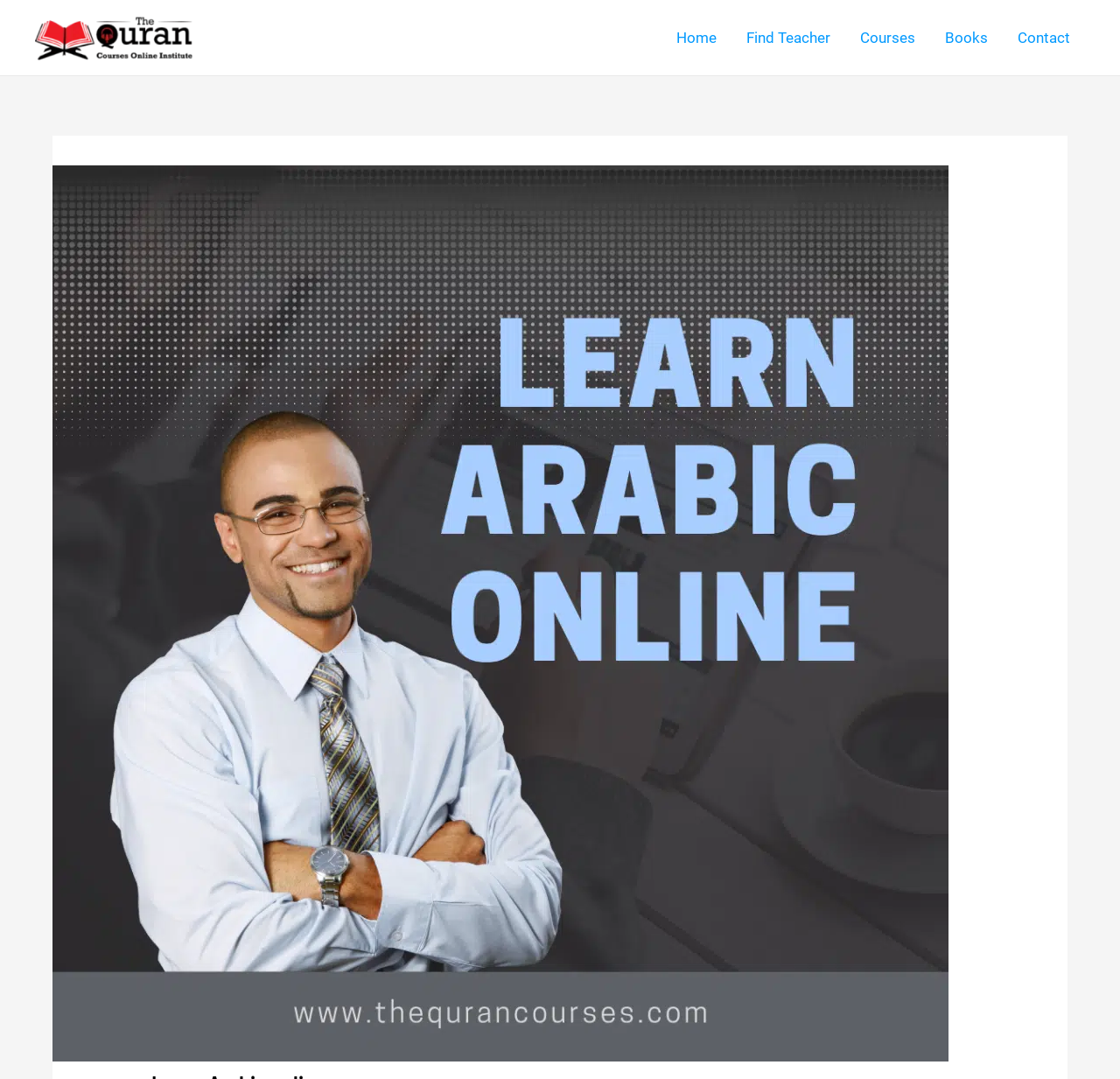How many main navigation links are available?
Based on the screenshot, answer the question with a single word or phrase.

5